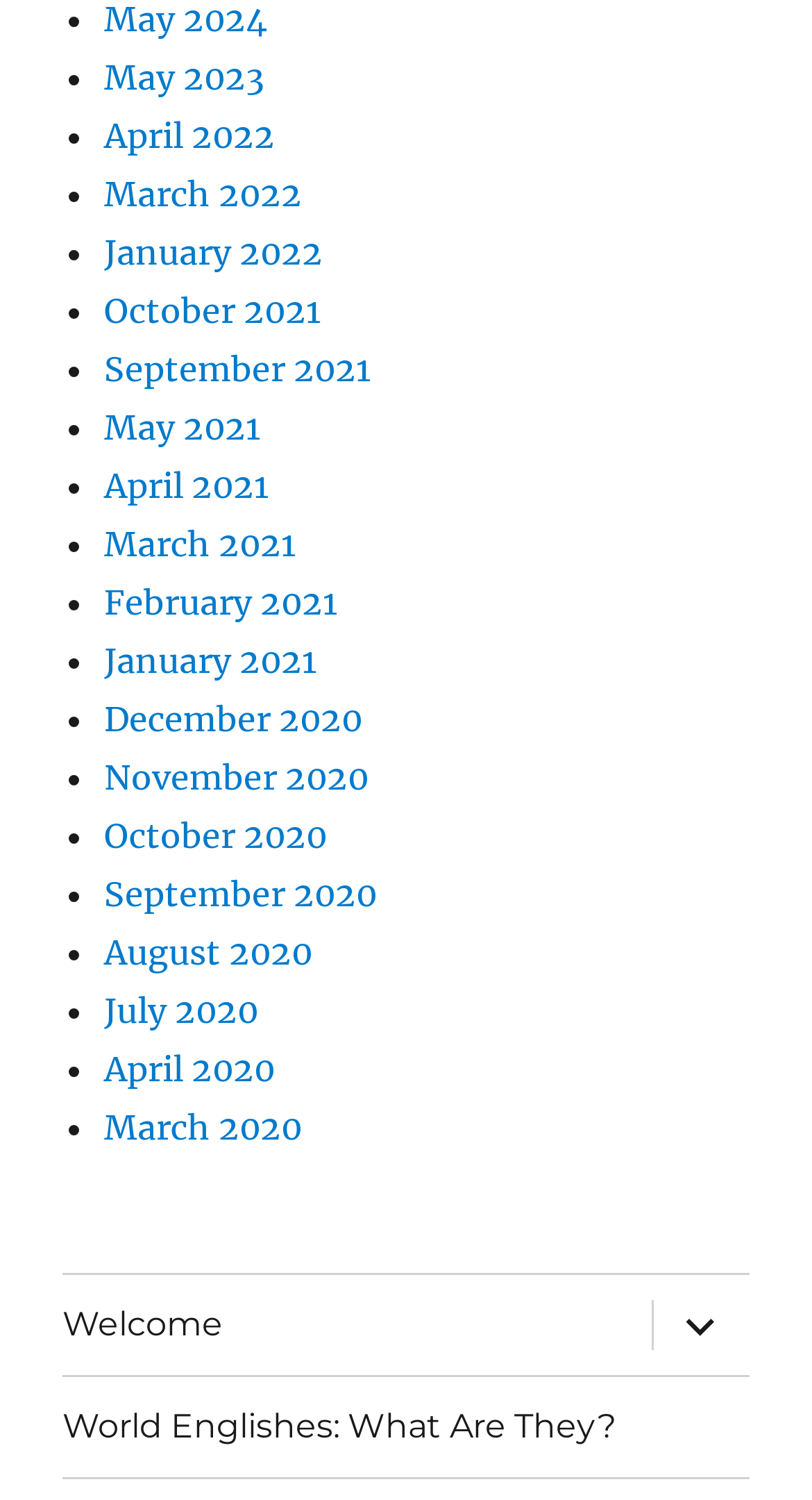What is the purpose of the button?
Using the image, provide a detailed and thorough answer to the question.

The button with the icon '' is used to expand a child menu. It is located next to the 'Welcome' link and is currently not expanded. The button's purpose is to provide additional menu options or sub-links related to the 'Welcome' link.